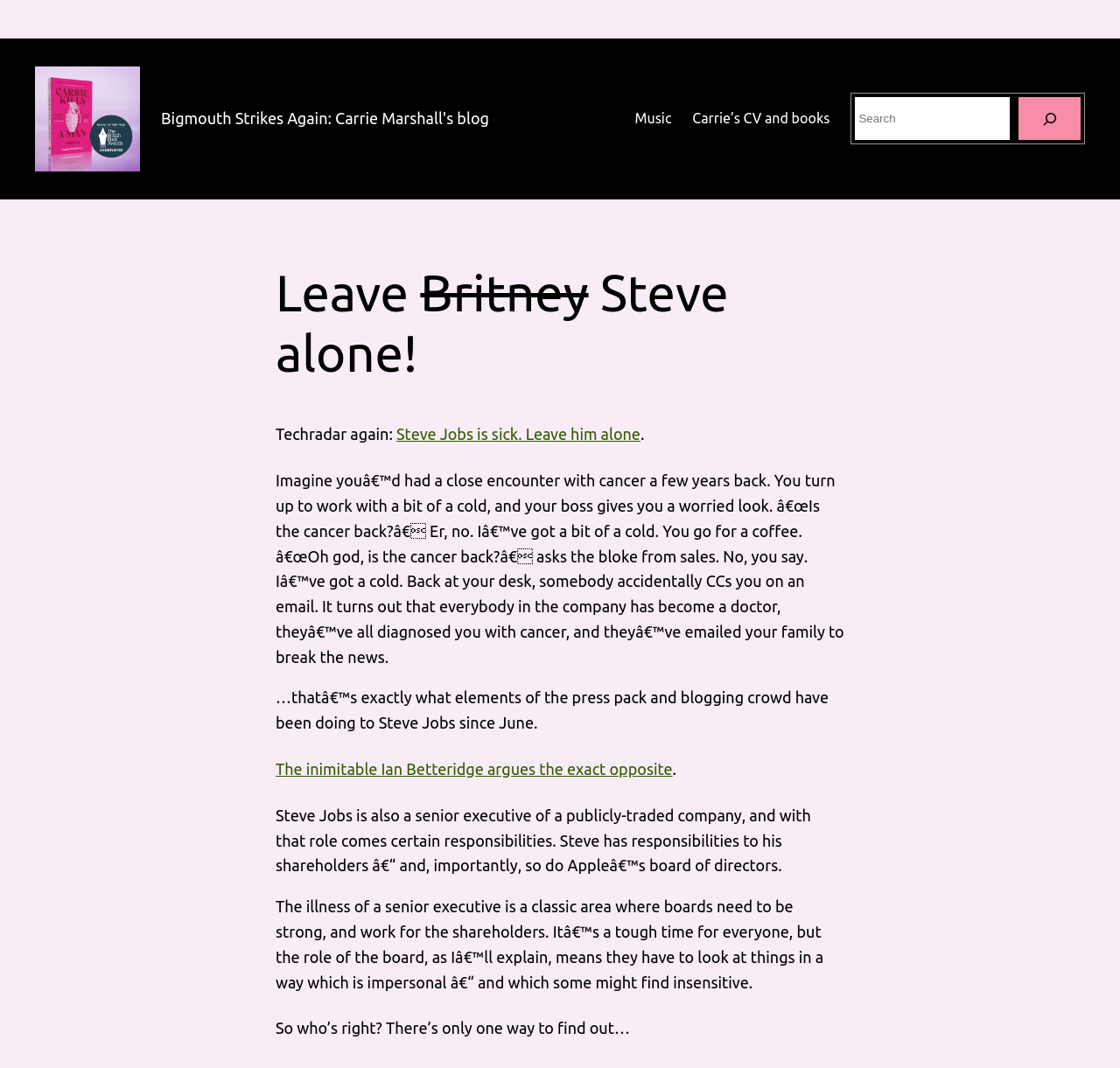How many navigation links are there?
Look at the screenshot and respond with a single word or phrase.

3